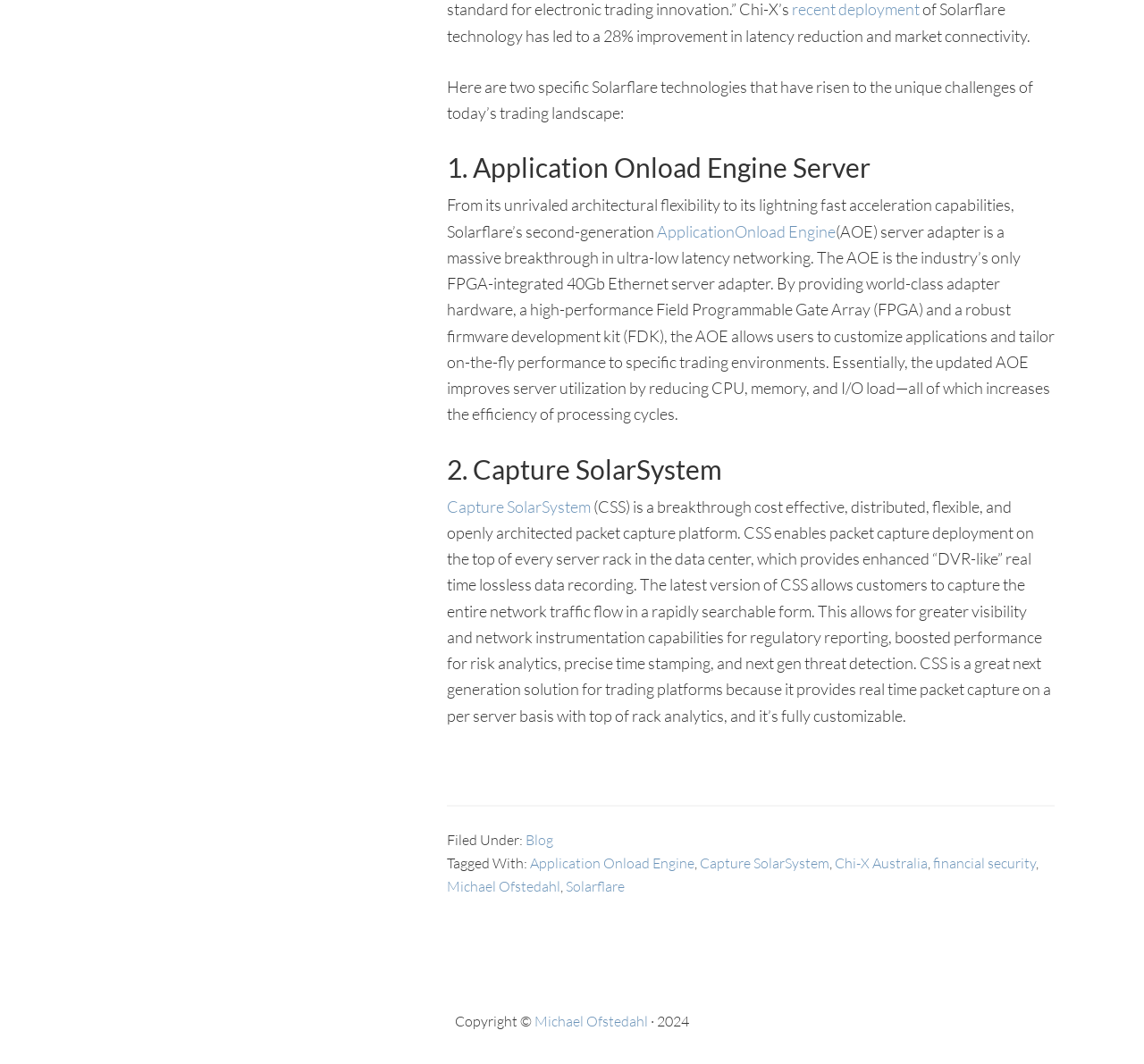Determine the coordinates of the bounding box that should be clicked to complete the instruction: "Click on Solarflare link". The coordinates should be represented by four float numbers between 0 and 1: [left, top, right, bottom].

[0.495, 0.825, 0.546, 0.841]